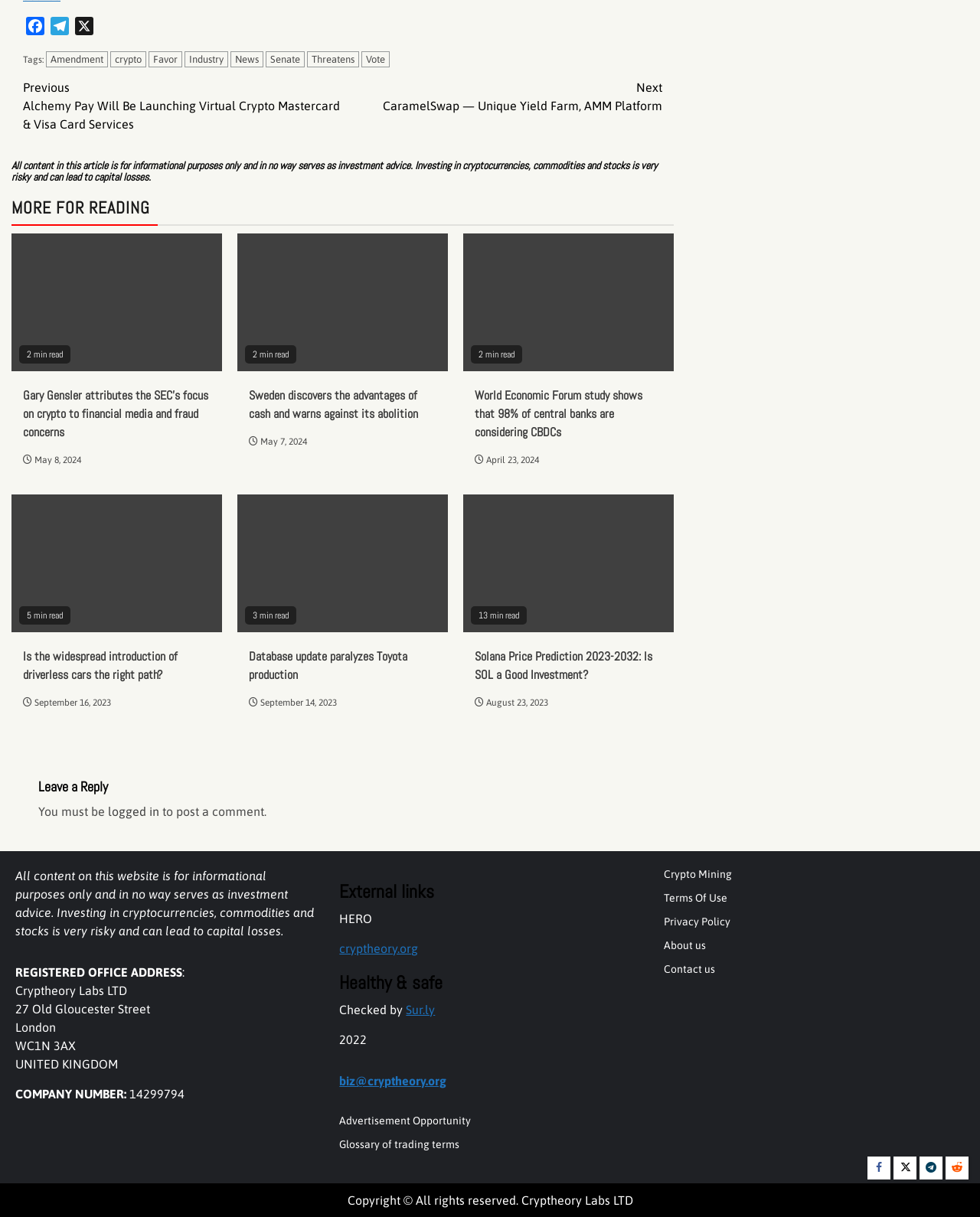Locate the bounding box coordinates of the area to click to fulfill this instruction: "View the news about Sweden discovers the advantages of cash and warns against its abolition". The bounding box should be presented as four float numbers between 0 and 1, in the order [left, top, right, bottom].

[0.254, 0.317, 0.445, 0.348]